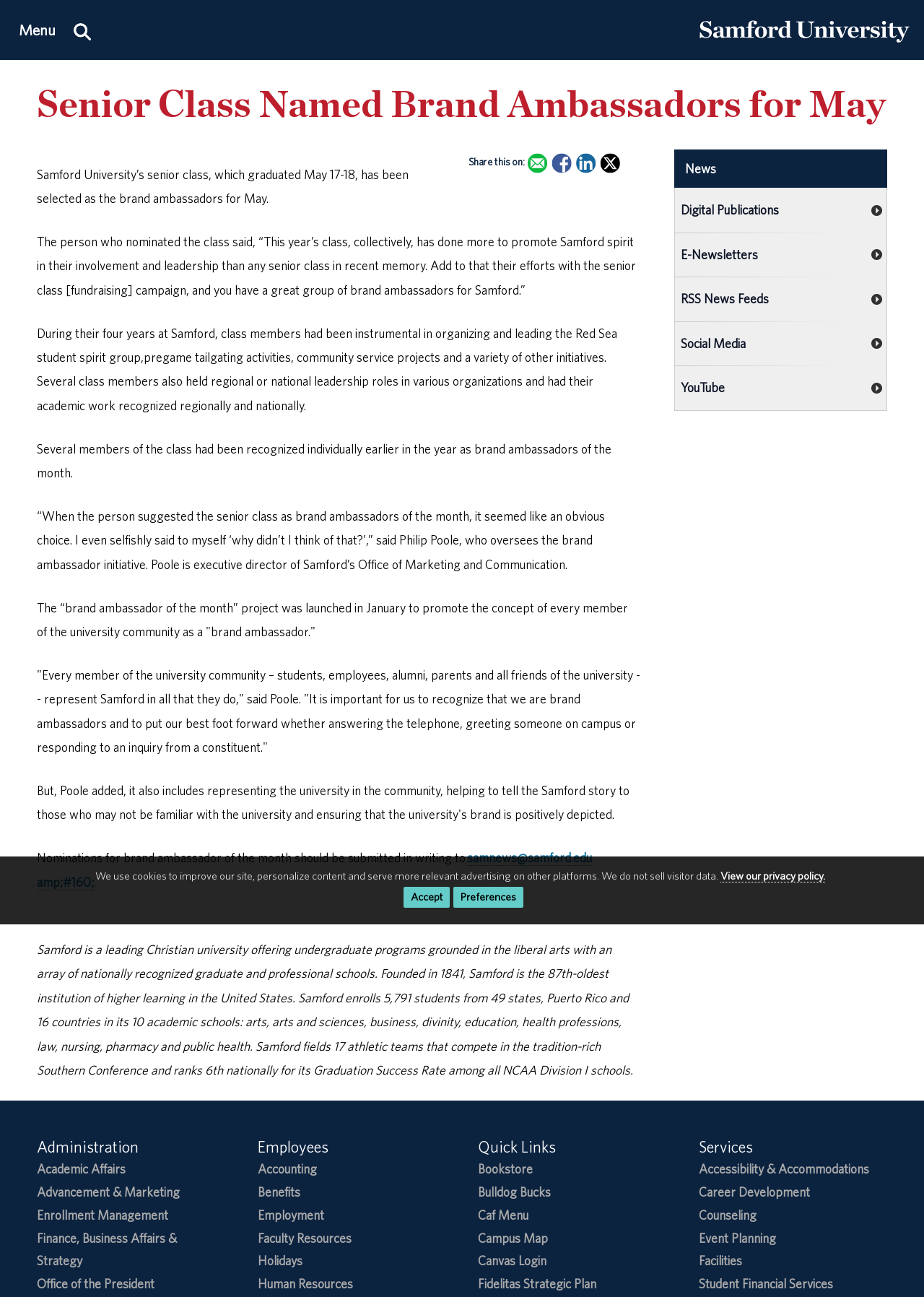What is the name of the strategic plan mentioned on the webpage?
Please provide an in-depth and detailed response to the question.

I found the answer by looking at the 'Quick Links' section, which lists various links, including one to the Fidelitas Strategic Plan.